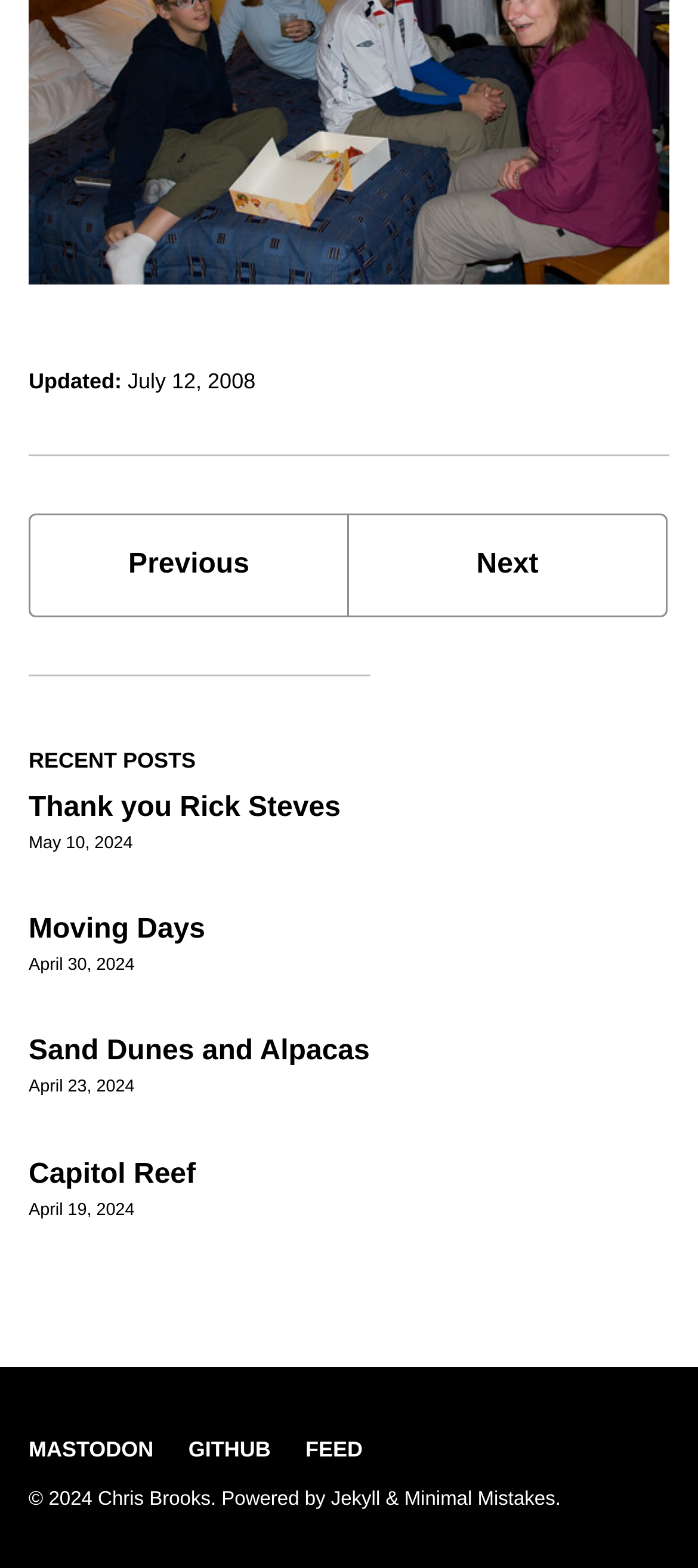Could you indicate the bounding box coordinates of the region to click in order to complete this instruction: "Go to 'Previous' page".

[0.041, 0.328, 0.5, 0.394]